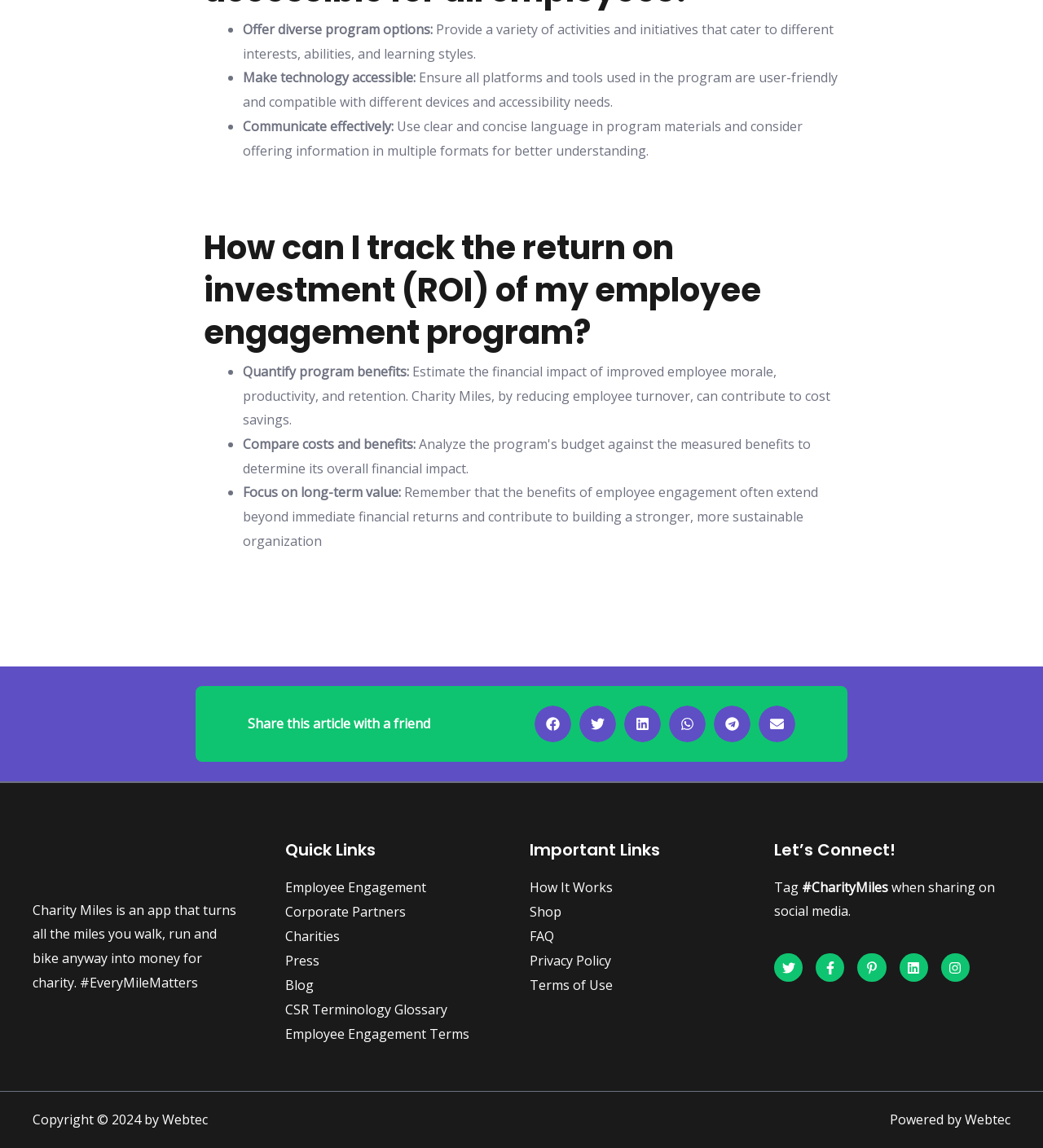Given the description of a UI element: "Privacy Policy", identify the bounding box coordinates of the matching element in the webpage screenshot.

[0.508, 0.829, 0.727, 0.844]